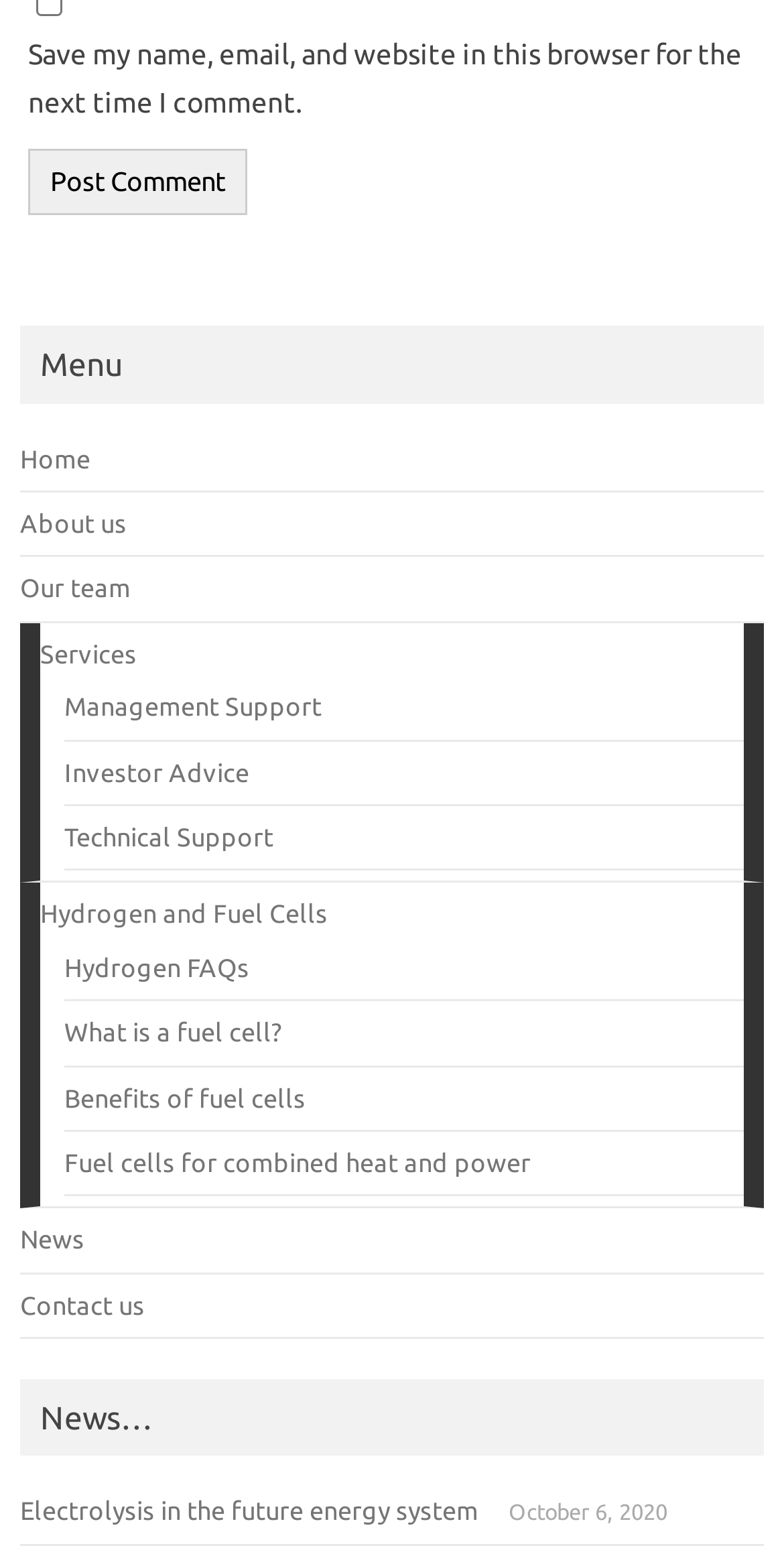Identify the bounding box coordinates for the element you need to click to achieve the following task: "Check the 'News'". The coordinates must be four float values ranging from 0 to 1, formatted as [left, top, right, bottom].

[0.026, 0.792, 0.108, 0.811]